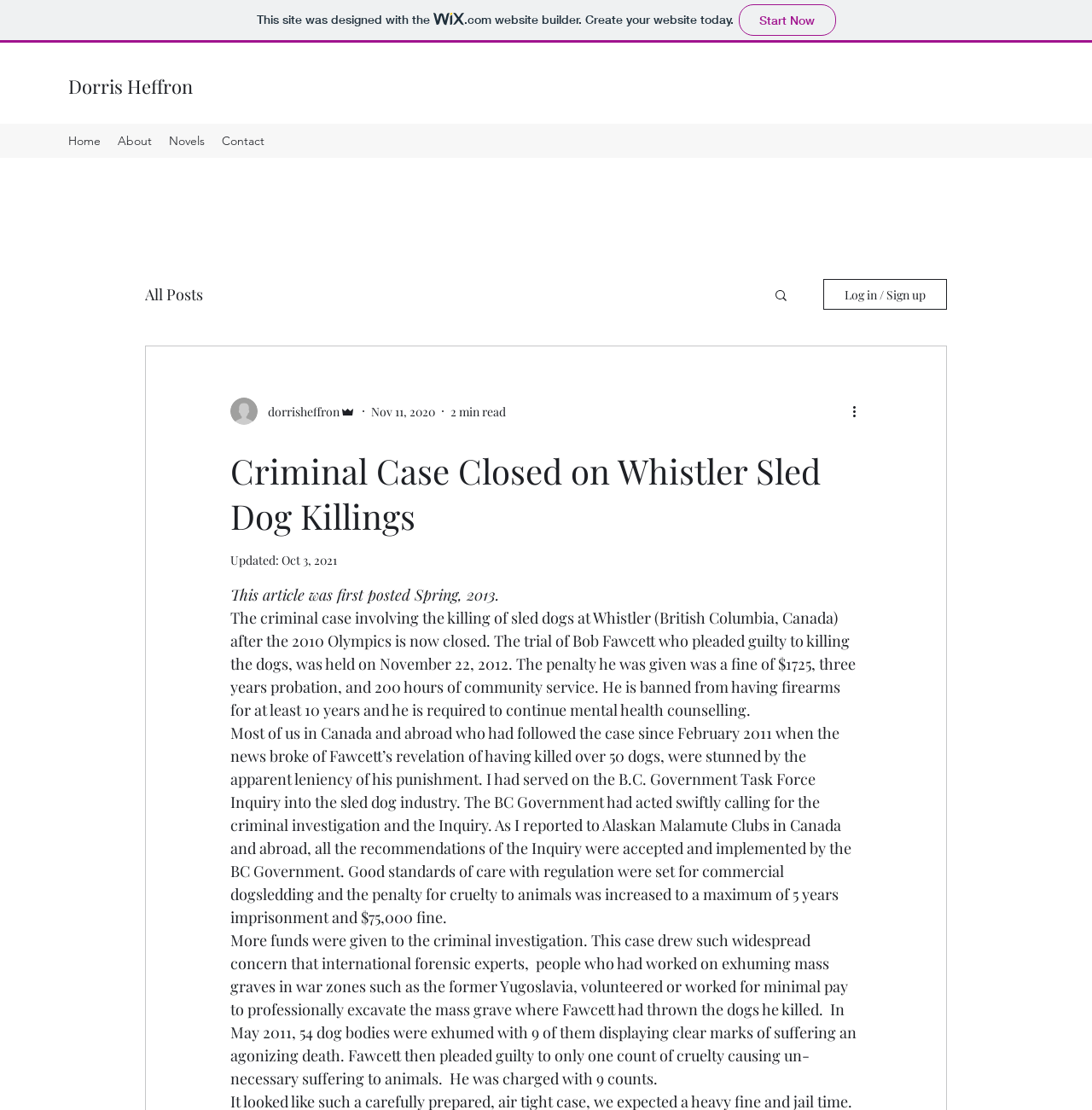What is the penalty given to Bob Fawcett?
Look at the screenshot and respond with one word or a short phrase.

Fine of $1725, 3 years probation, 200 hours community service